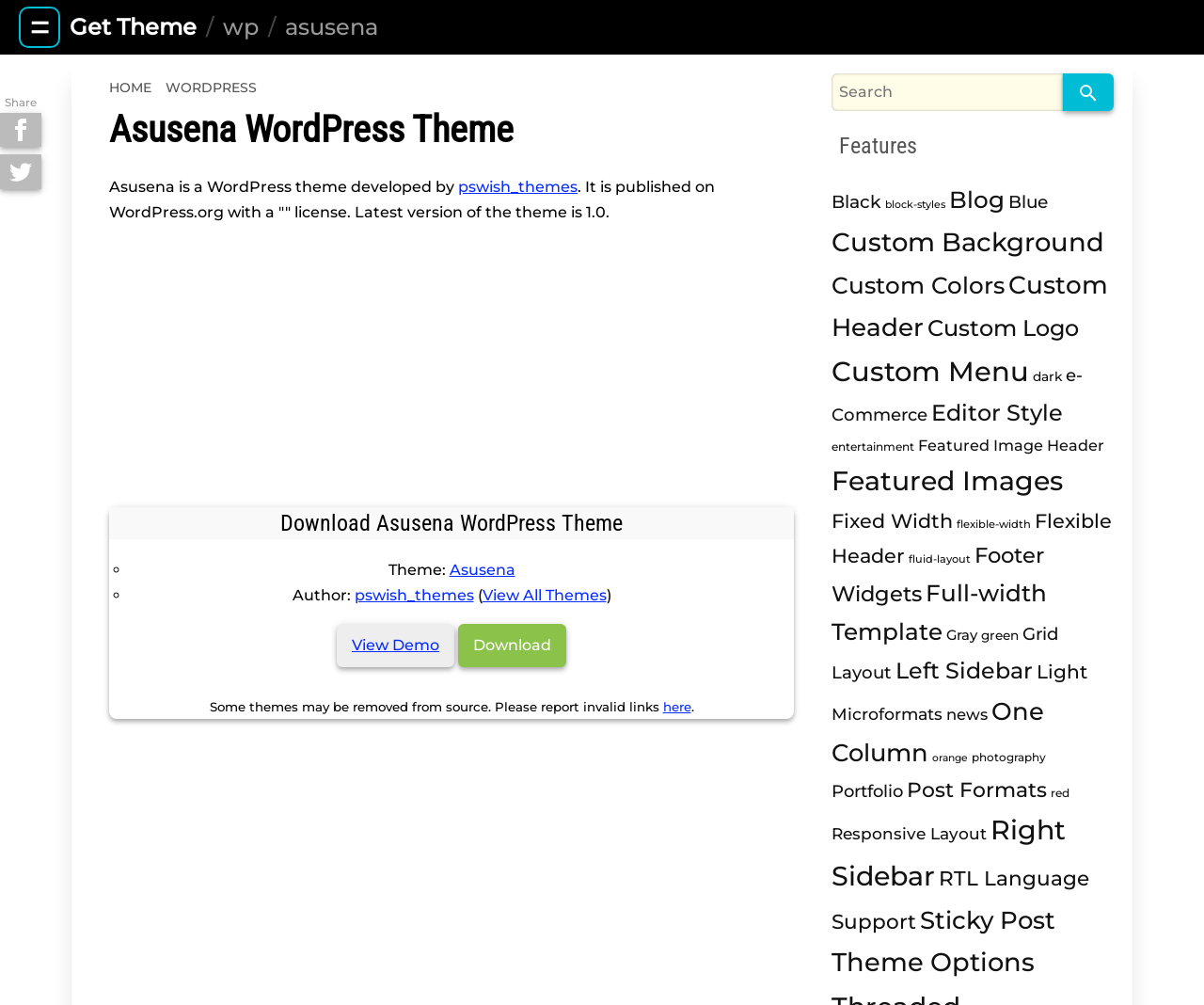Highlight the bounding box coordinates of the element you need to click to perform the following instruction: "View the demo of Asusena WordPress Theme."

[0.28, 0.62, 0.377, 0.664]